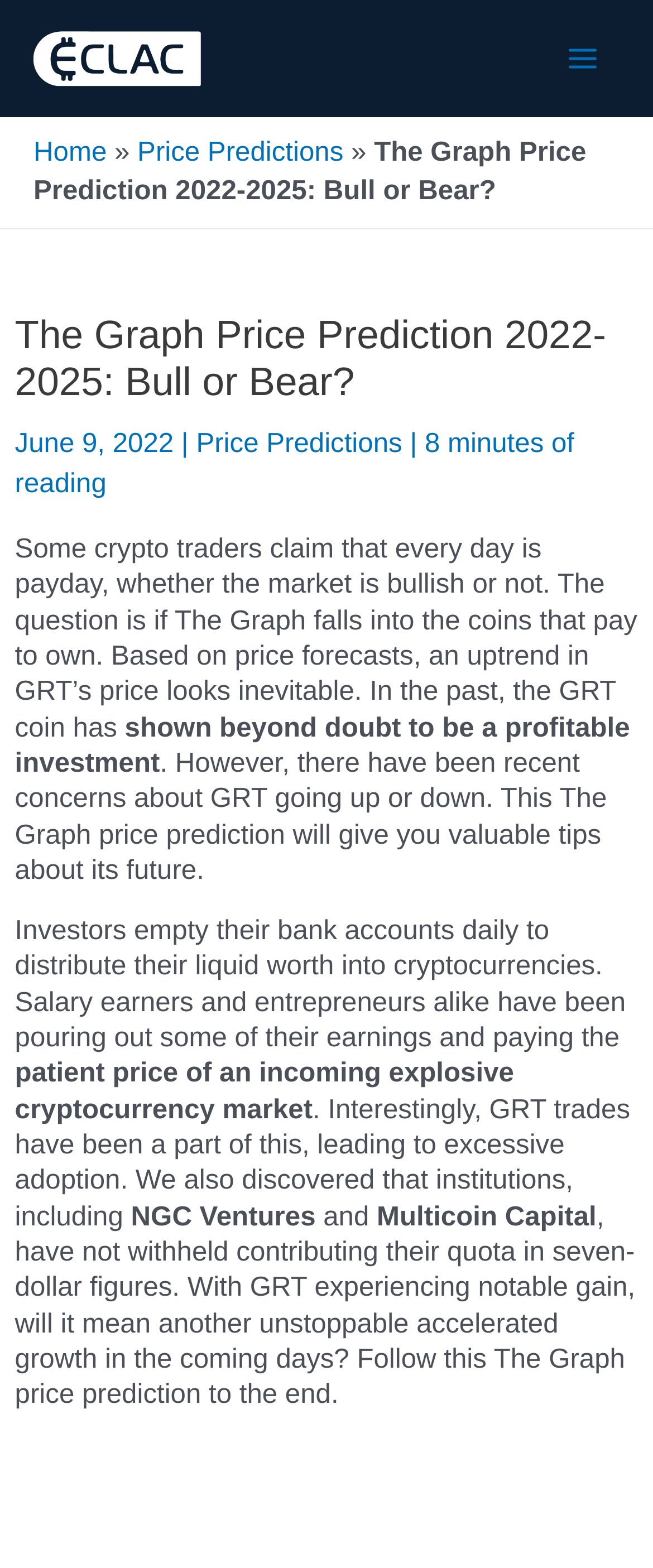What are the institutions mentioned in the article?
Answer the question in a detailed and comprehensive manner.

The institutions mentioned in the article are NGC Ventures and Multicoin Capital, which are mentioned in the text as contributors to the growth of The Graph.